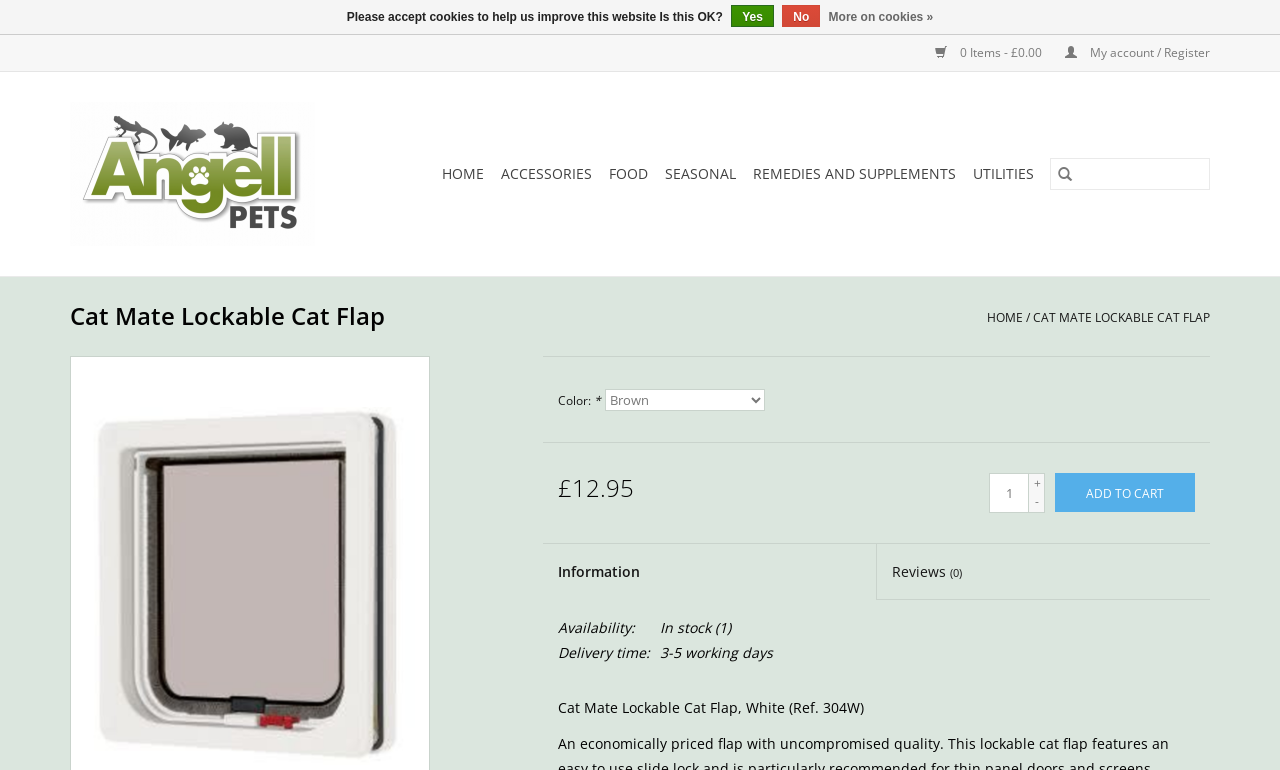Using the format (top-left x, top-left y, bottom-right x, bottom-right y), and given the element description, identify the bounding box coordinates within the screenshot: No

[0.611, 0.006, 0.641, 0.035]